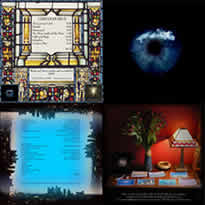What object is depicted with flowers in the bottom right panel?
Based on the image, respond with a single word or phrase.

Vase